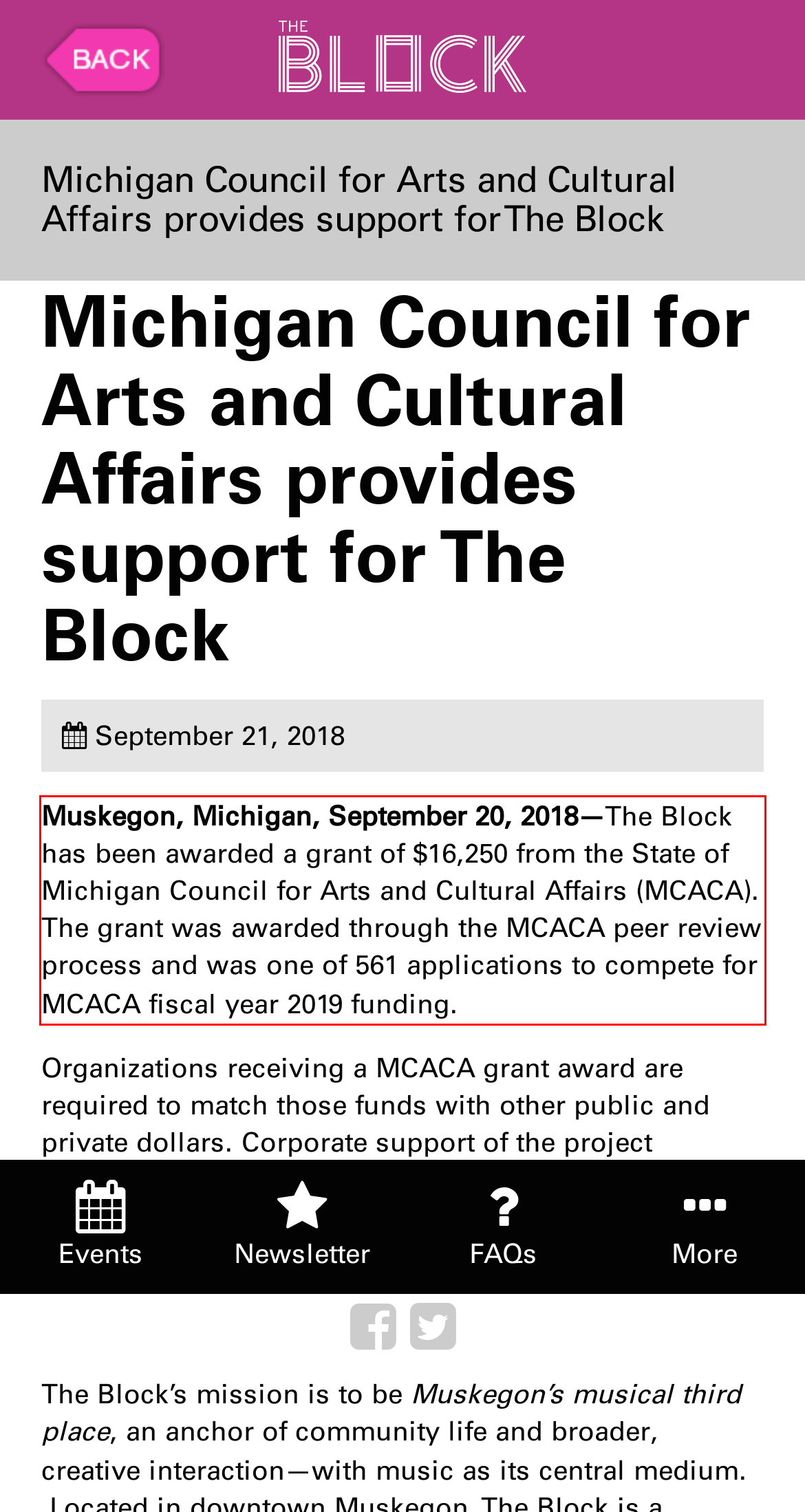From the screenshot of the webpage, locate the red bounding box and extract the text contained within that area.

Muskegon, Michigan, September 20, 2018—The Block has been awarded a grant of $16,250 from the State of Michigan Council for Arts and Cultural Affairs (MCACA). The grant was awarded through the MCACA peer review process and was one of 561 applications to compete for MCACA fiscal year 2019 funding.